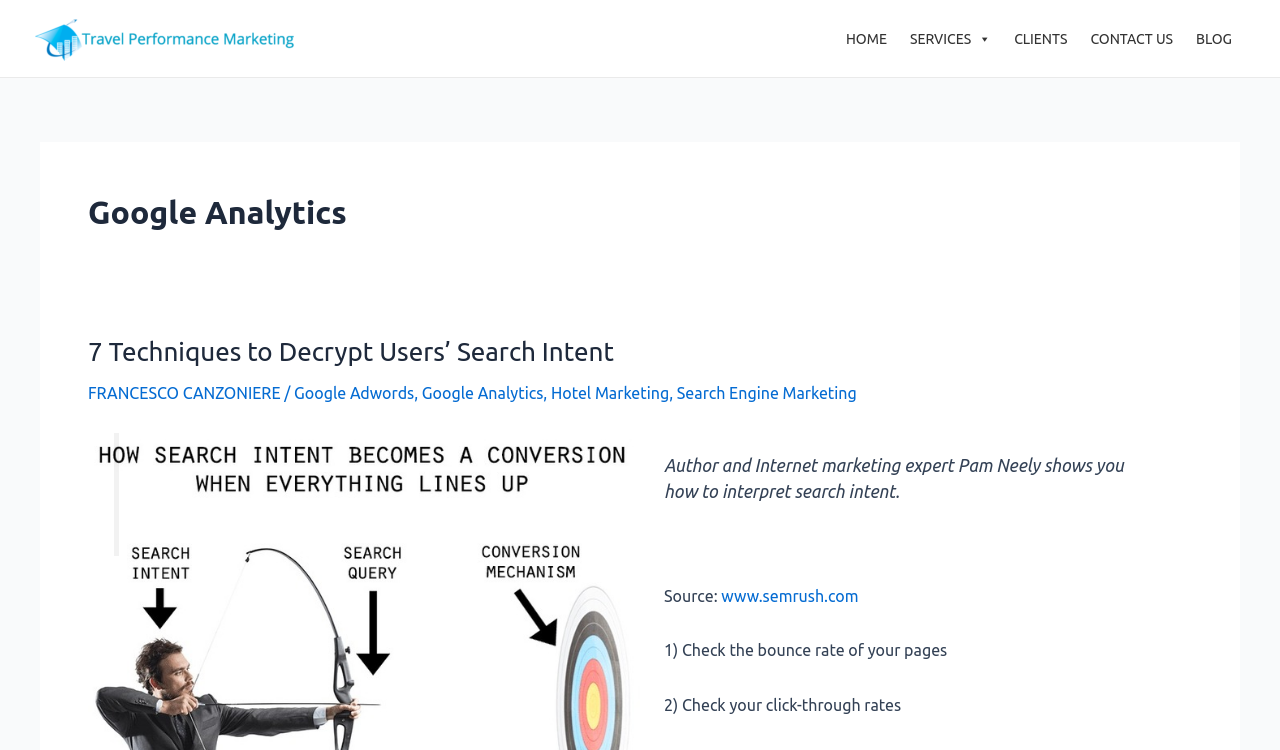Who is the author mentioned in the article?
With the help of the image, please provide a detailed response to the question.

The blockquote element contains a static text element with the text 'Author and Internet marketing expert Pam Neely shows you how to interpret search intent.', indicating that Pam Neely is the author mentioned in the article.